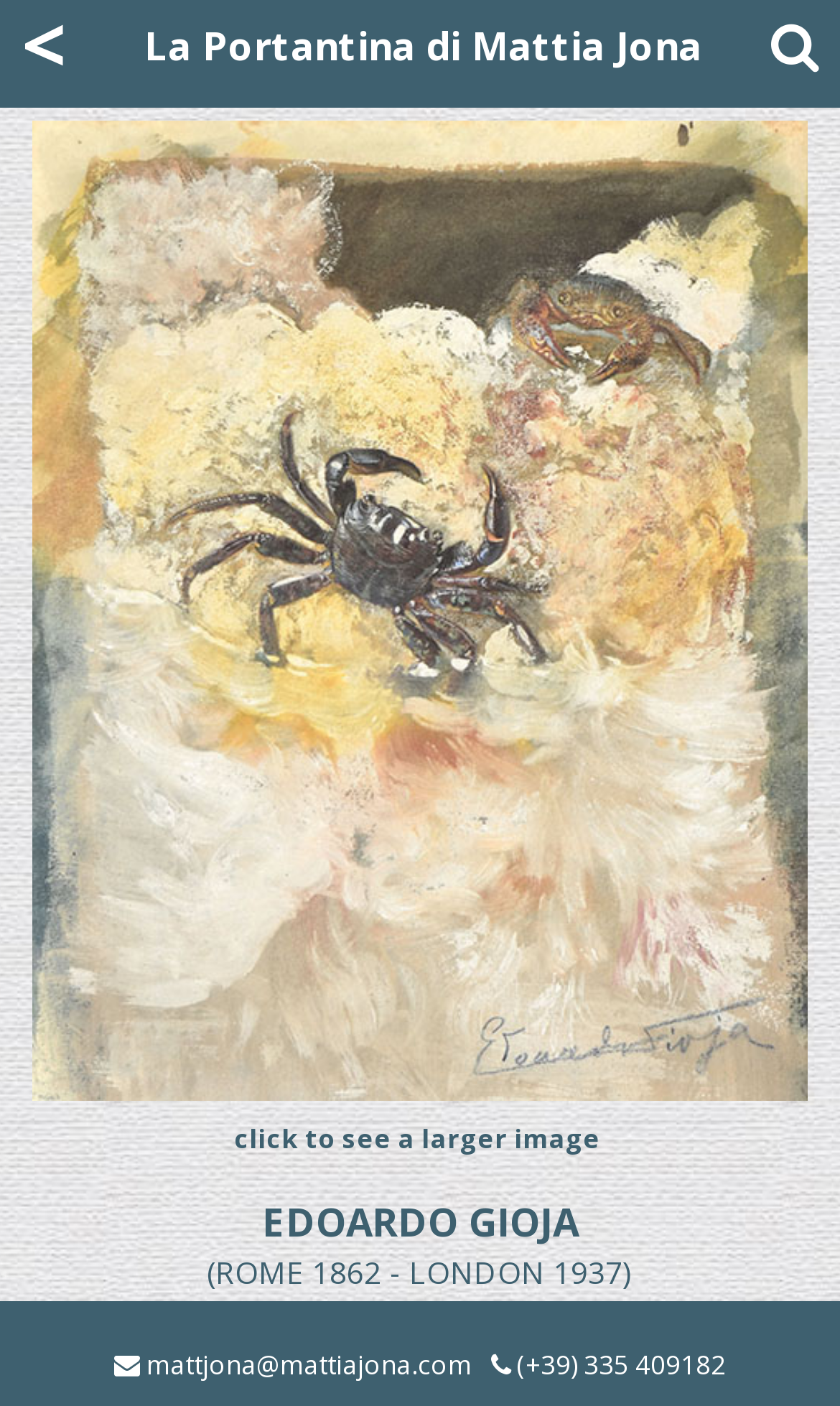Who is EDOARDO GIOJA? Based on the image, give a response in one word or a short phrase.

An artist